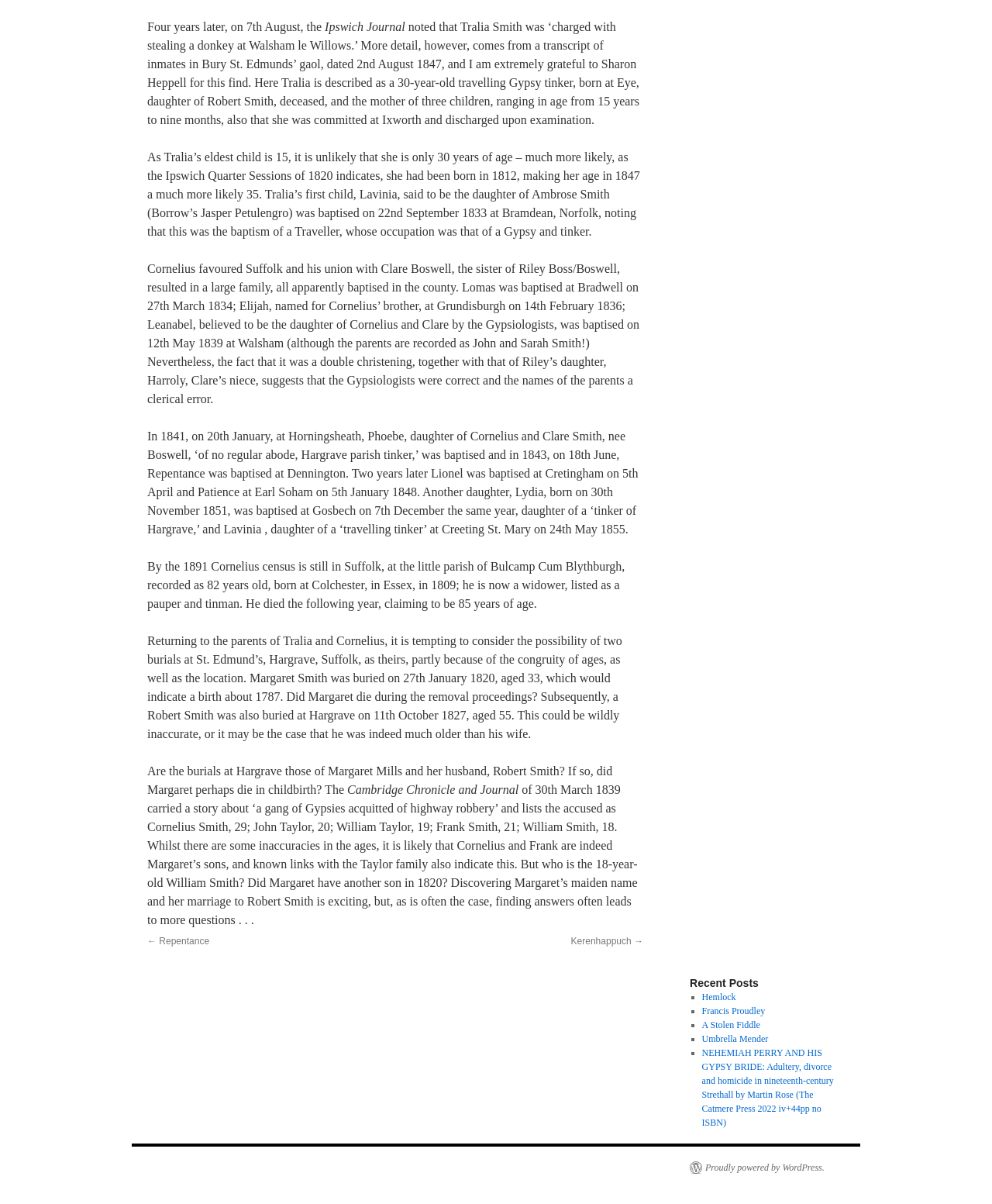Examine the image carefully and respond to the question with a detailed answer: 
What is Tralia's occupation?

Based on the text, Tralia is described as a 'travelling Gypsy tinker' in the transcript of inmates in Bury St. Edmunds' gaol, dated 2nd August 1847.